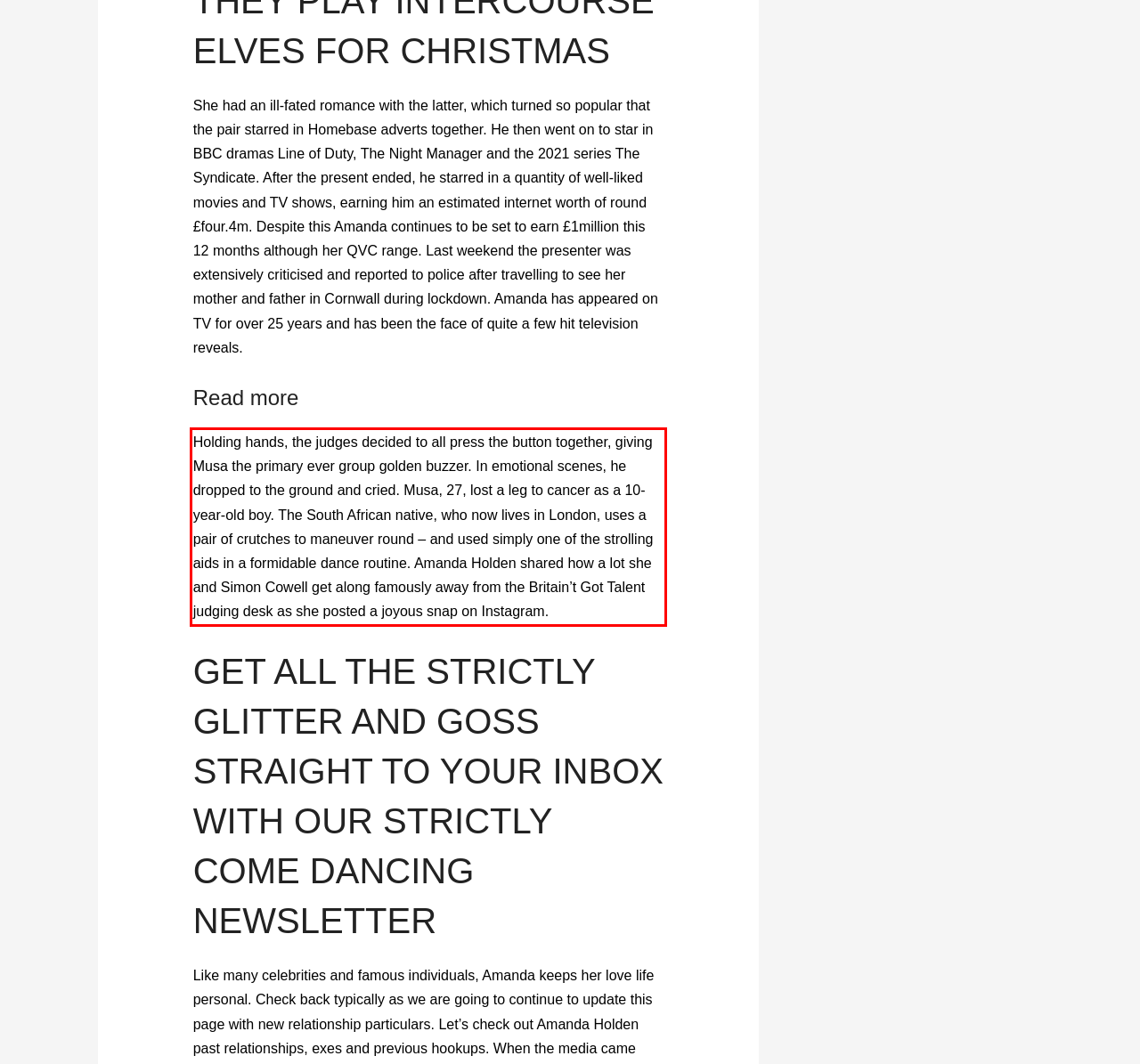Please analyze the provided webpage screenshot and perform OCR to extract the text content from the red rectangle bounding box.

Holding hands, the judges decided to all press the button together, giving Musa the primary ever group golden buzzer. In emotional scenes, he dropped to the ground and cried. Musa, 27, lost a leg to cancer as a 10-year-old boy. The South African native, who now lives in London, uses a pair of crutches to maneuver round – and used simply one of the strolling aids in a formidable dance routine. Amanda Holden shared how a lot she and Simon Cowell get along famously away from the Britain’t Got Talent judging desk as she posted a joyous snap on Instagram.